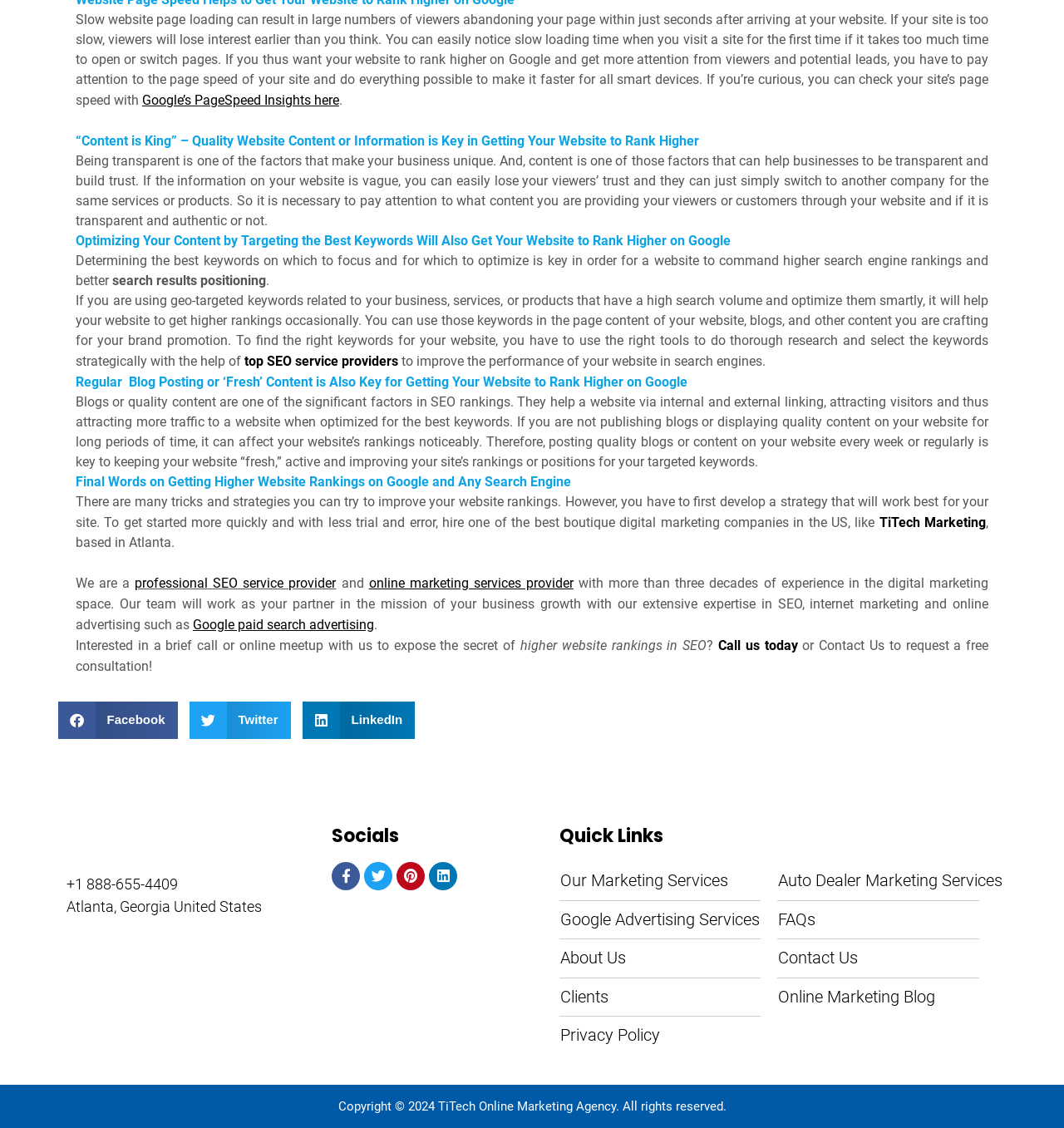What is key in getting a website to rank higher on Google?
Provide a detailed answer to the question, using the image to inform your response.

The webpage emphasizes that content is one of the factors that can help businesses to be transparent and build trust, and providing transparent and authentic content is necessary to get a website to rank higher on Google.